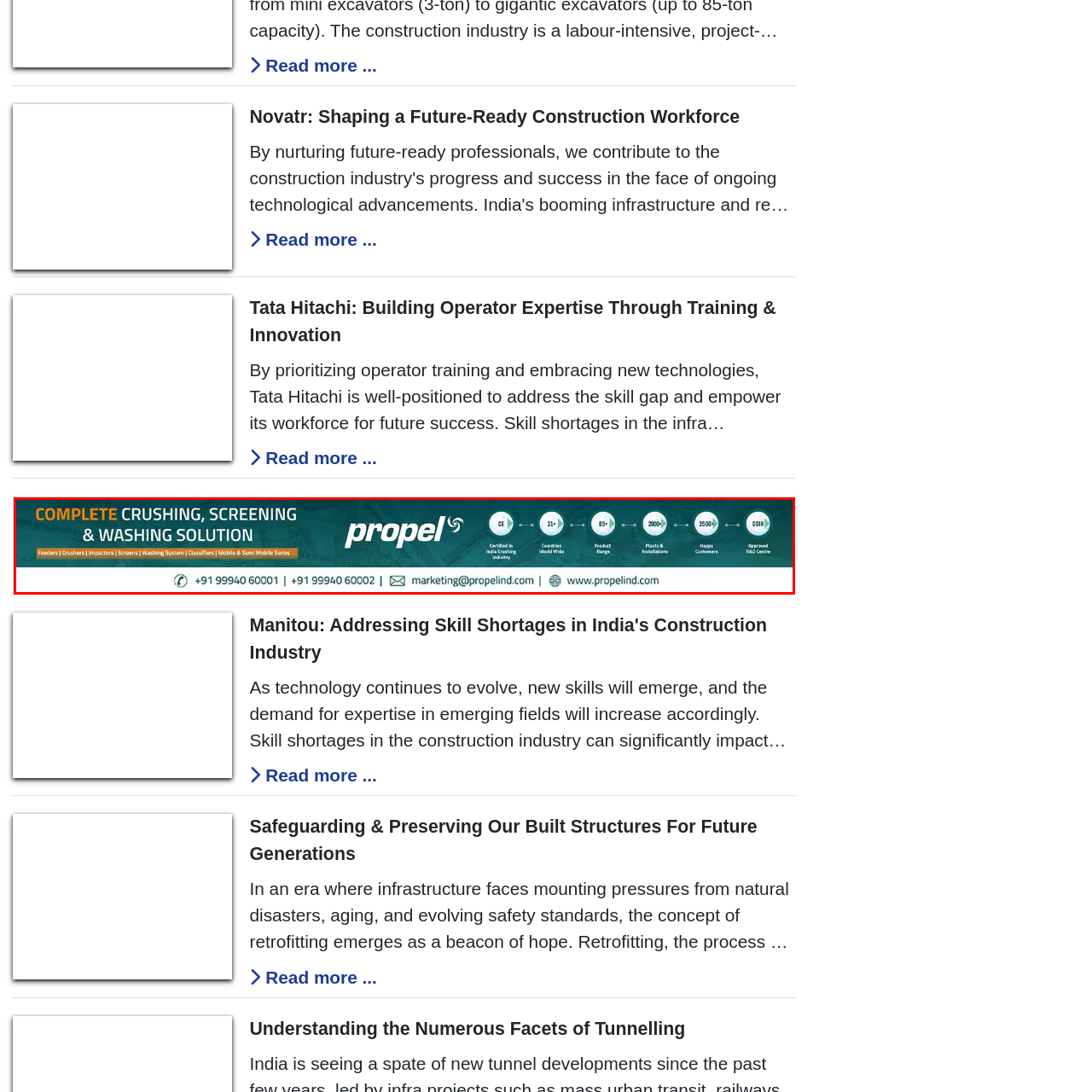Explain thoroughly what is happening in the image that is surrounded by the red box.

The image showcases Propel's branding and service offerings, prominently featuring the phrase "COMPLETE CRUSHING, SCREENING & WASHING SOLUTION." This indicates that Propel is a comprehensive provider for various stages of processing materials in the construction and mining sectors. The design includes bullet points highlighting key features such as Feeders, Crushers, Impactors, Screens, and Washing Systems, emphasizing the versatility and range of their equipment. It also illustrates impressive statistics about the company, including being certified in the industry, having numerous installations, and serving a wide customer base. Contact information is provided for inquiries, showcasing their accessibility and customer service orientation. Overall, this image effectively communicates Propel's commitment to quality and comprehensive solutions in the material processing industry.